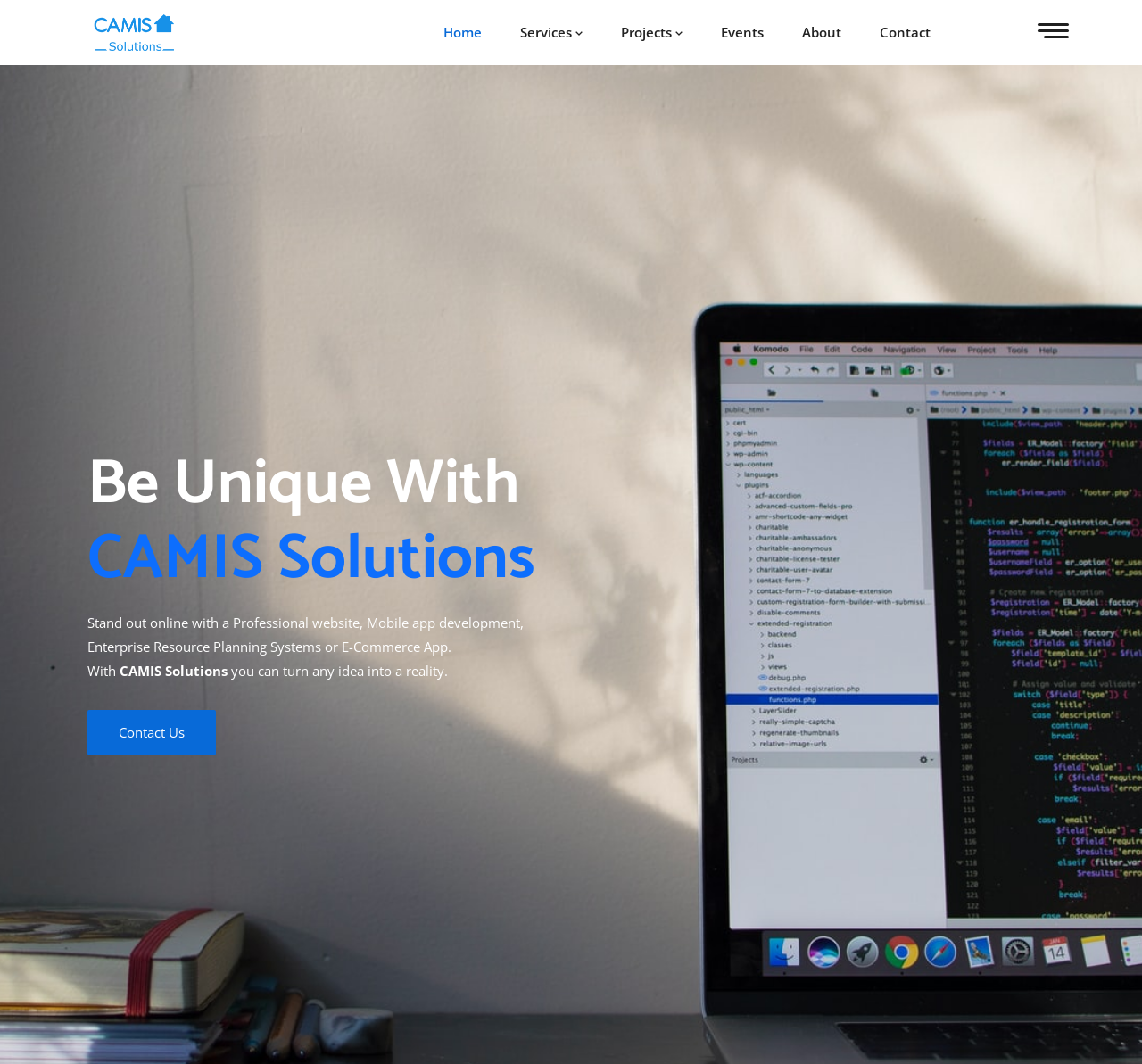Please find the bounding box coordinates of the element that must be clicked to perform the given instruction: "view Services". The coordinates should be four float numbers from 0 to 1, i.e., [left, top, right, bottom].

[0.455, 0.0, 0.51, 0.061]